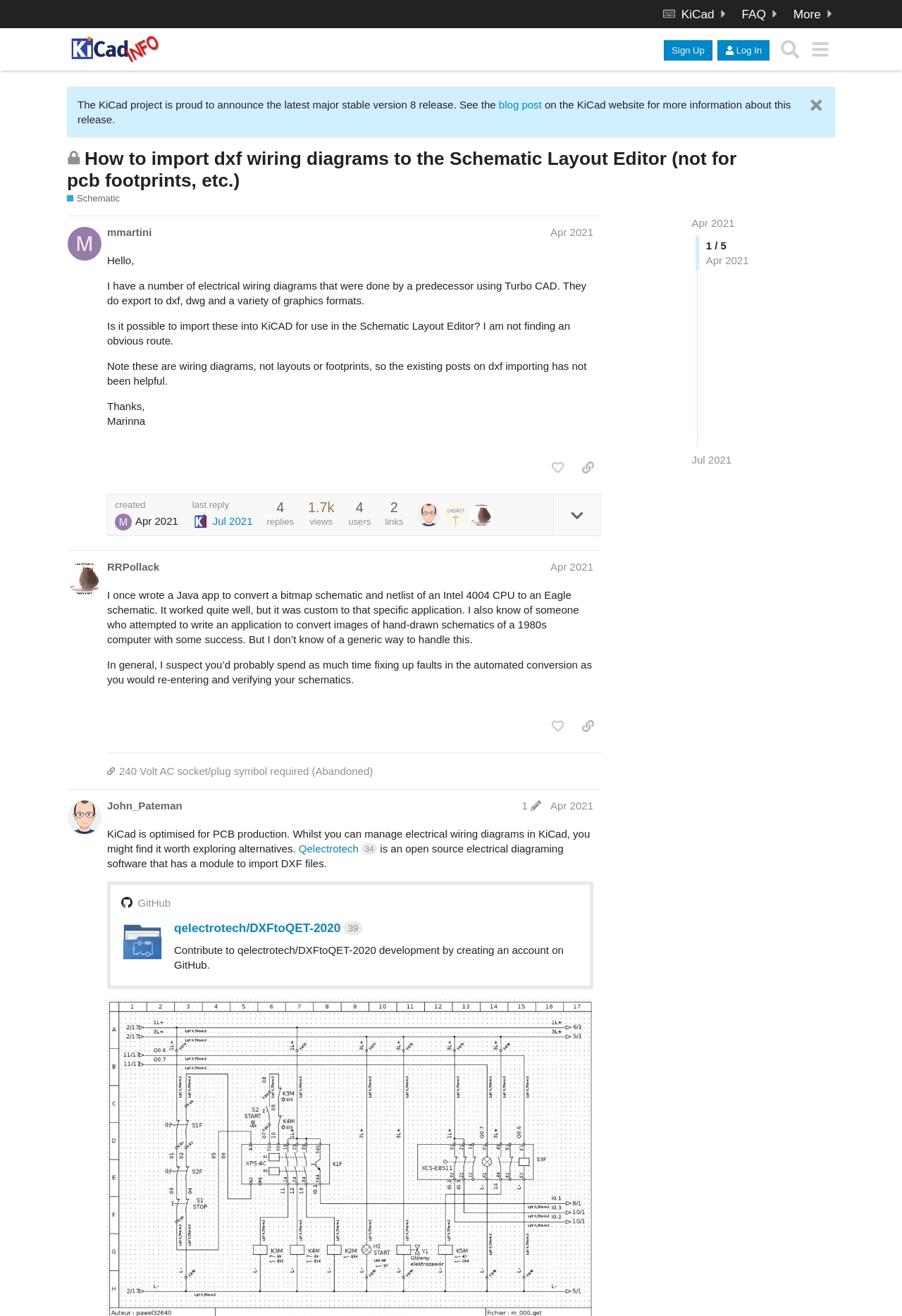Locate the bounding box coordinates of the clickable region to complete the following instruction: "View the blog post."

[0.553, 0.075, 0.604, 0.084]